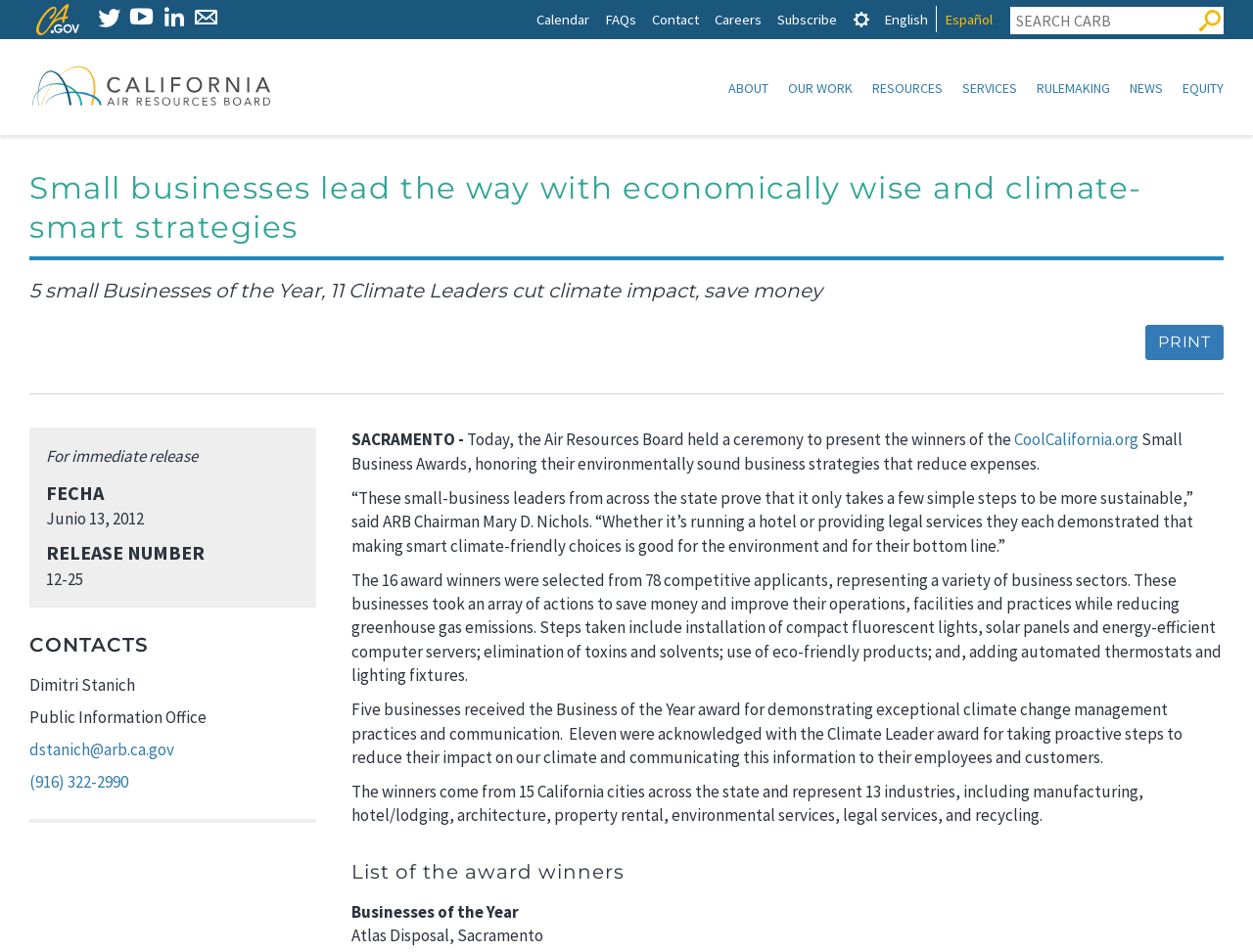What is the language of the webpage?
Look at the screenshot and respond with one word or a short phrase.

English